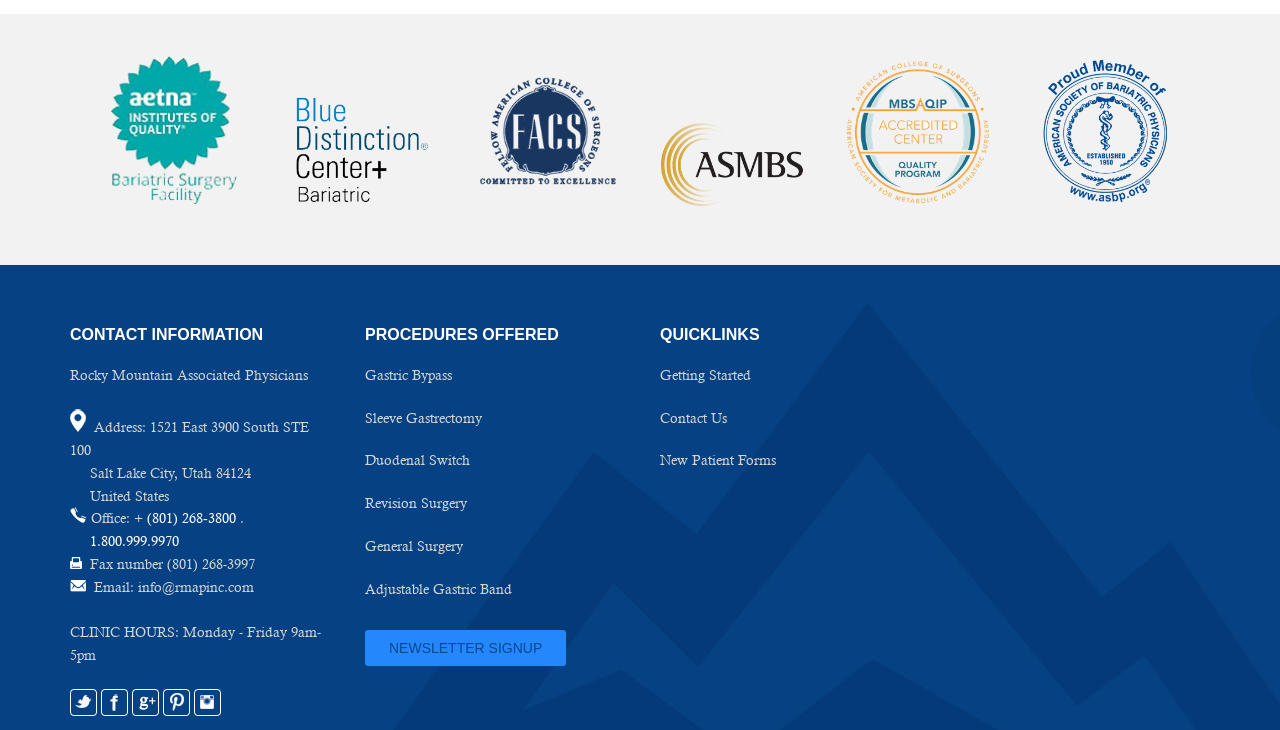Determine the bounding box coordinates of the region I should click to achieve the following instruction: "View the clinic hours". Ensure the bounding box coordinates are four float numbers between 0 and 1, i.e., [left, top, right, bottom].

[0.055, 0.855, 0.251, 0.908]